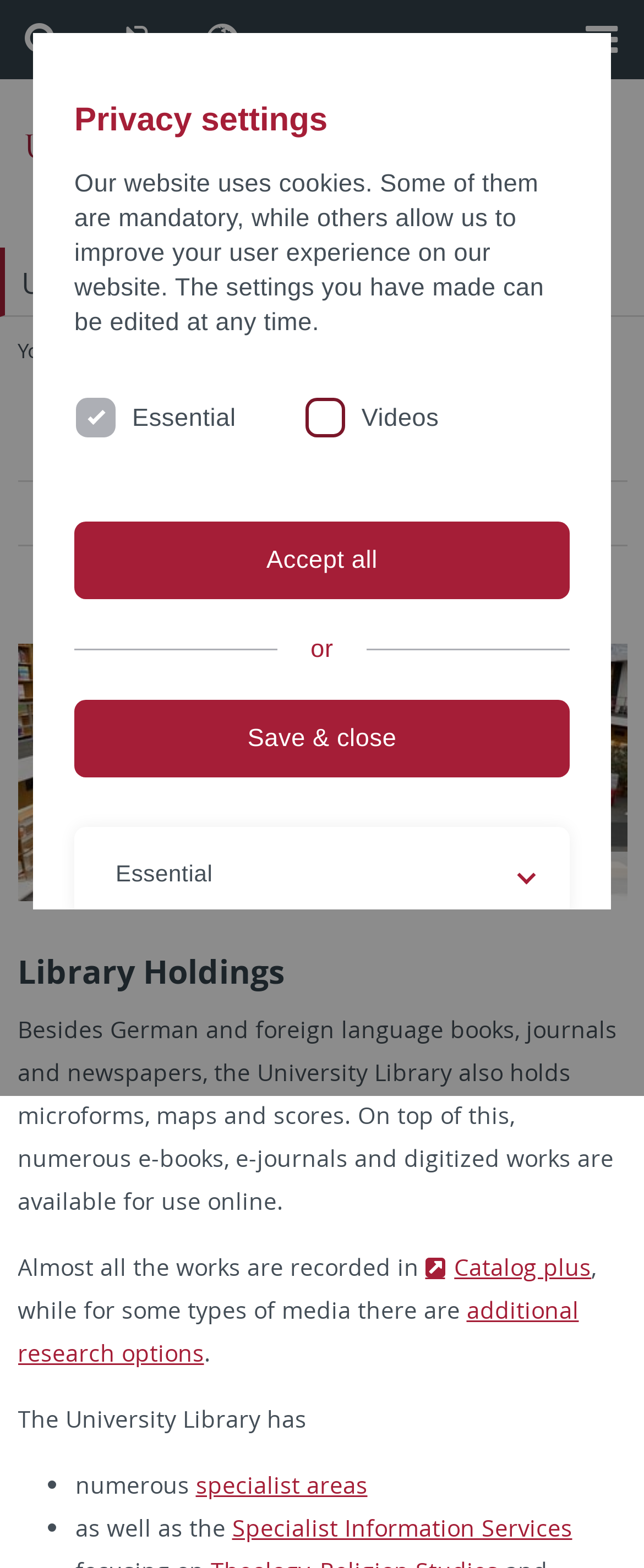Identify the bounding box of the HTML element described here: "Library Holdings". Provide the coordinates as four float numbers between 0 and 1: [left, top, right, bottom].

[0.499, 0.215, 0.732, 0.233]